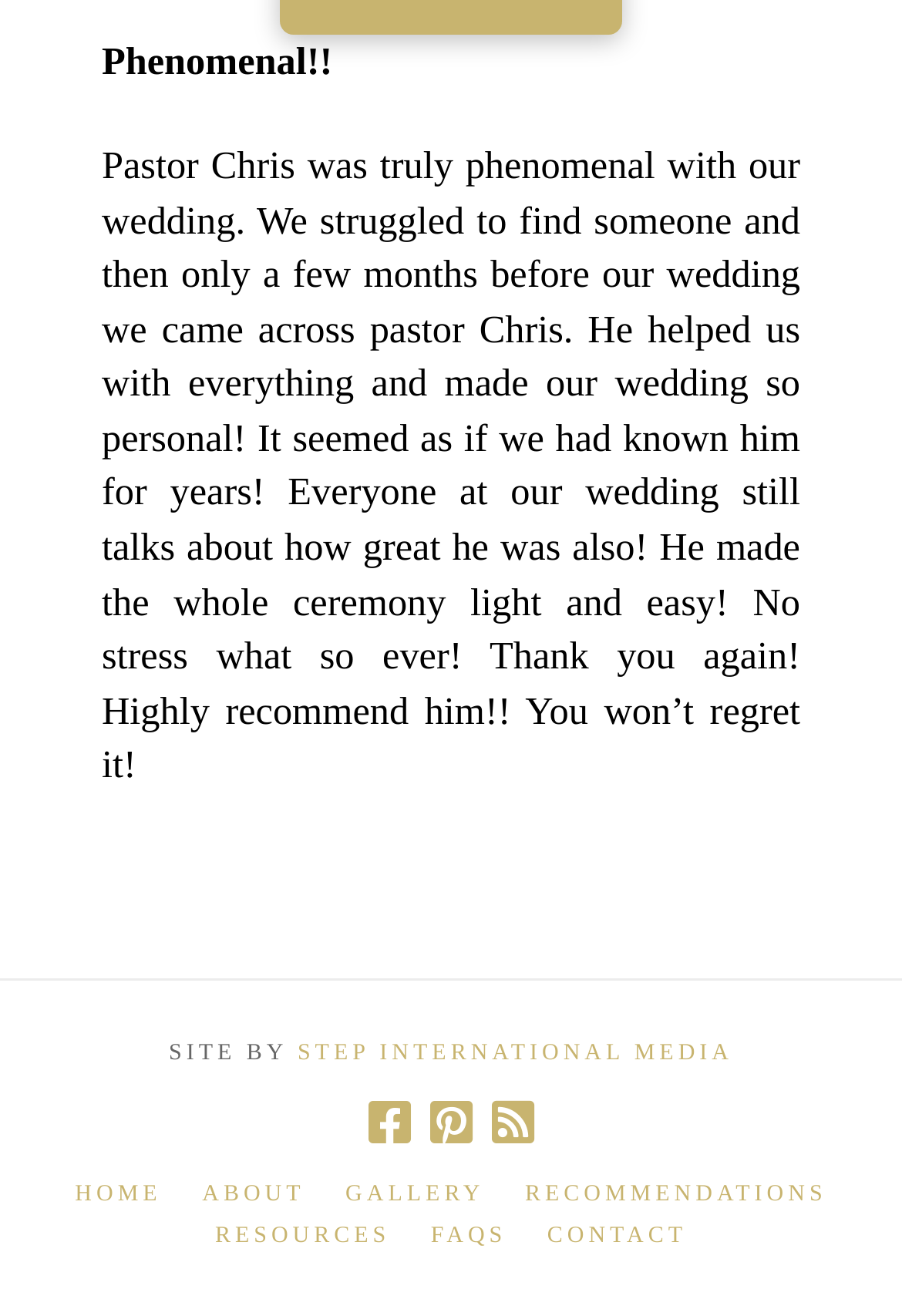How many social media links are present at the bottom of the webpage?
Please respond to the question thoroughly and include all relevant details.

At the bottom of the webpage, there are three social media links: Facebook, Pinterest, and RSS. Therefore, the answer is 3.